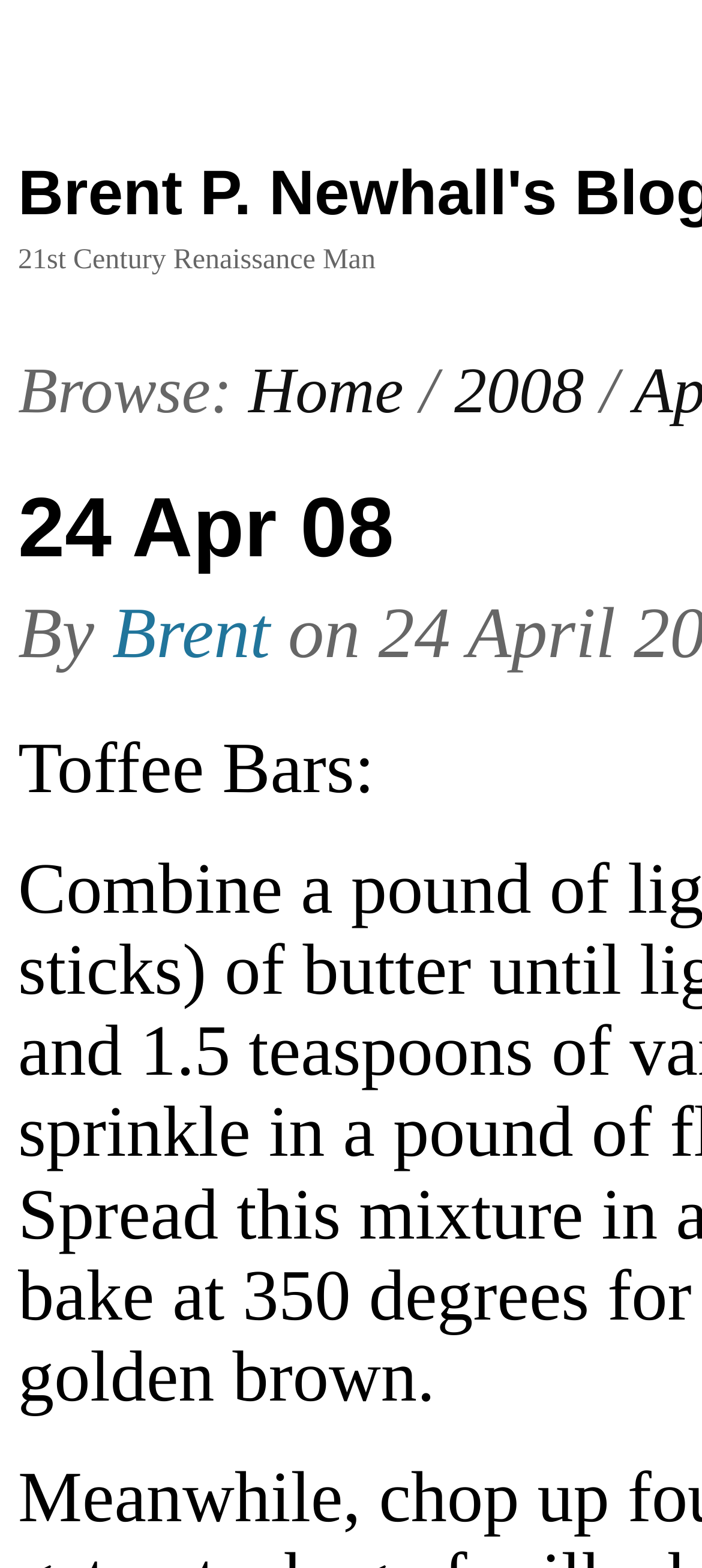Using the image as a reference, answer the following question in as much detail as possible:
What is the name of the author?

The author's name can be found in the section 'By' where it says 'By Brent'. This section is located below the navigation menu and above the 'Toffee Bars:' section.